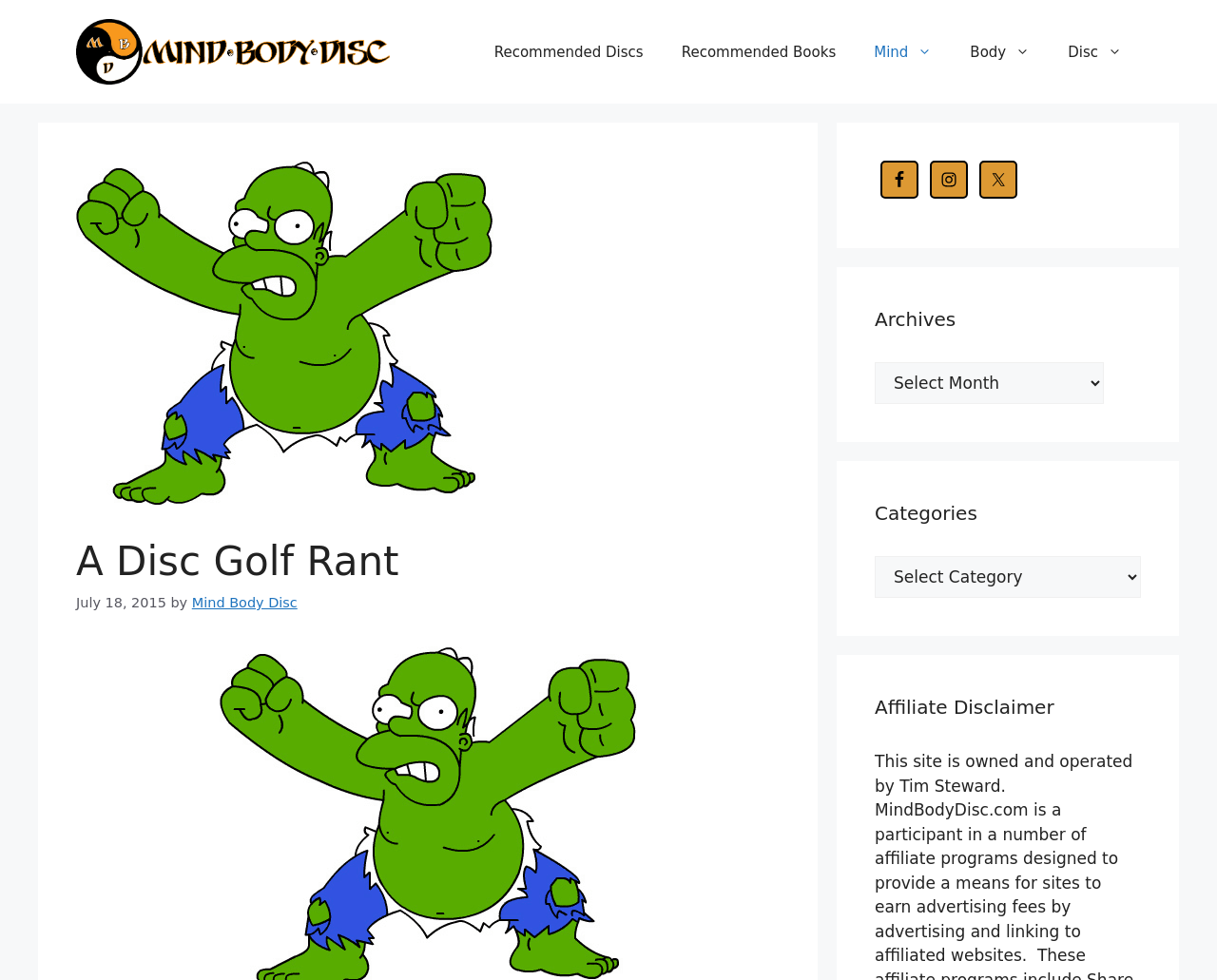Please provide a short answer using a single word or phrase for the question:
What is the category of the blog post?

Disc Golf